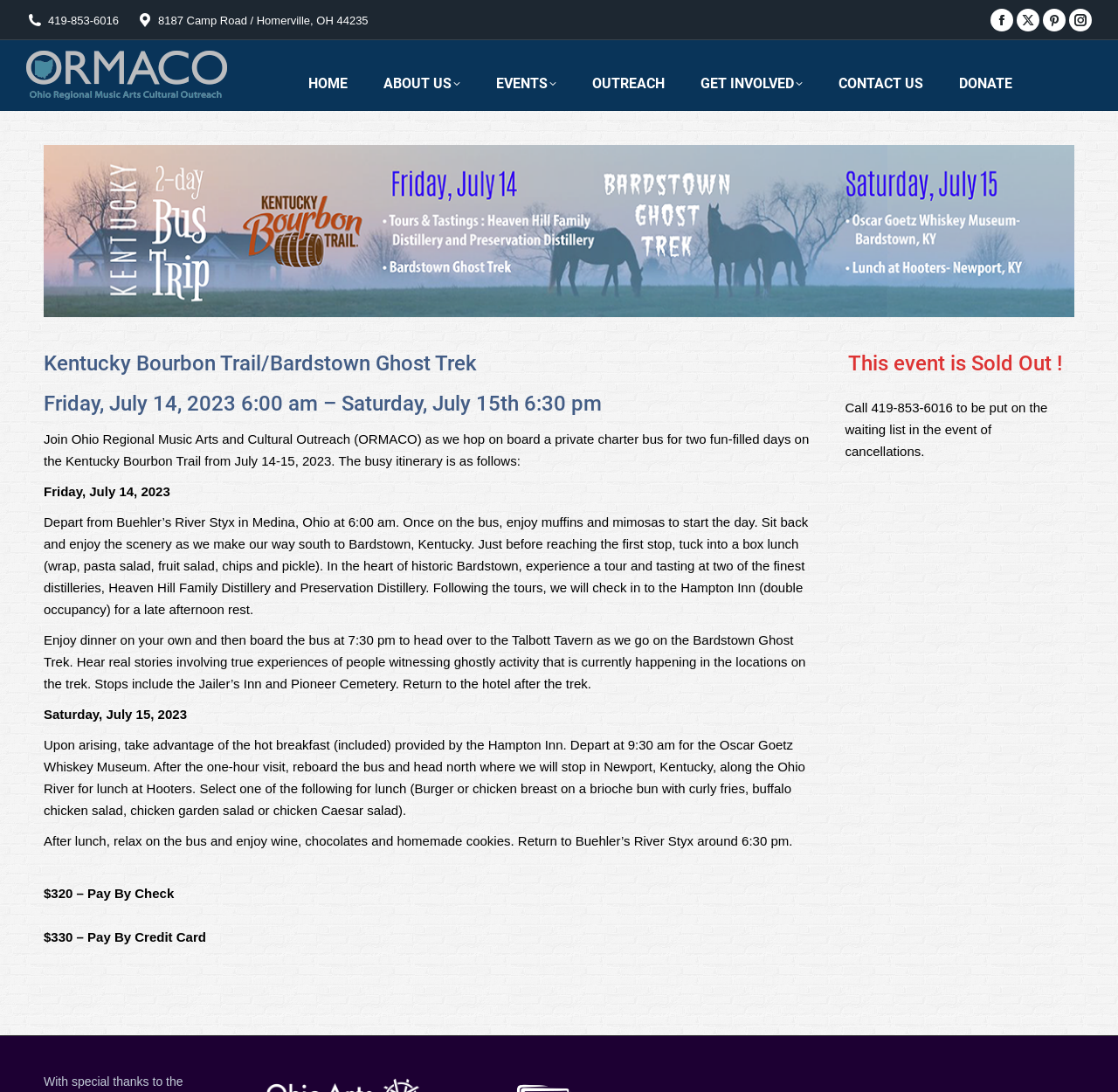Kindly determine the bounding box coordinates for the clickable area to achieve the given instruction: "Contact US".

[0.734, 0.053, 0.841, 0.101]